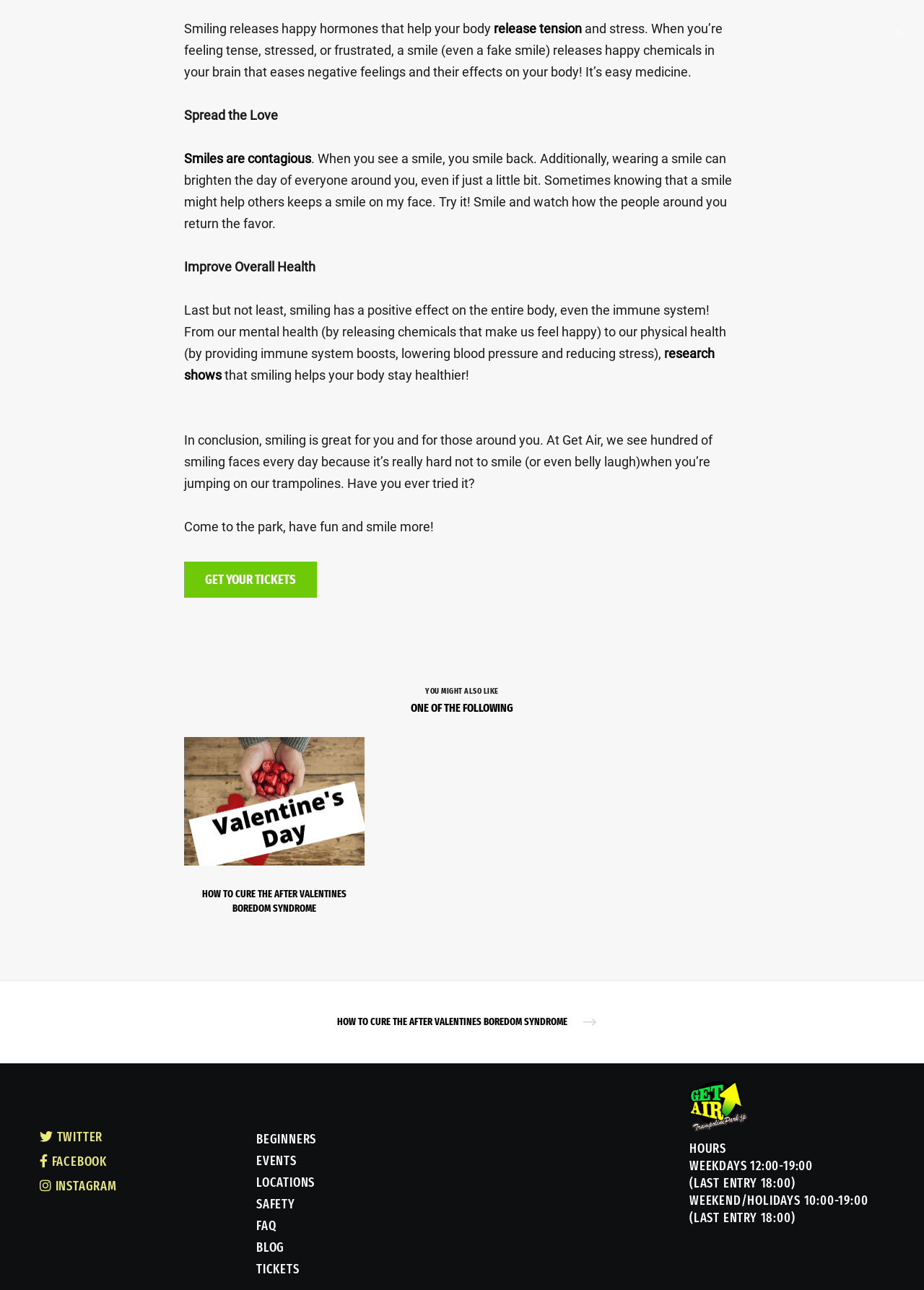Determine the bounding box coordinates of the clickable region to execute the instruction: "Read more about 'HOW TO CURE THE AFTER VALENTINES BOREDOM SYNDROME'". The coordinates should be four float numbers between 0 and 1, denoted as [left, top, right, bottom].

[0.199, 0.688, 0.395, 0.71]